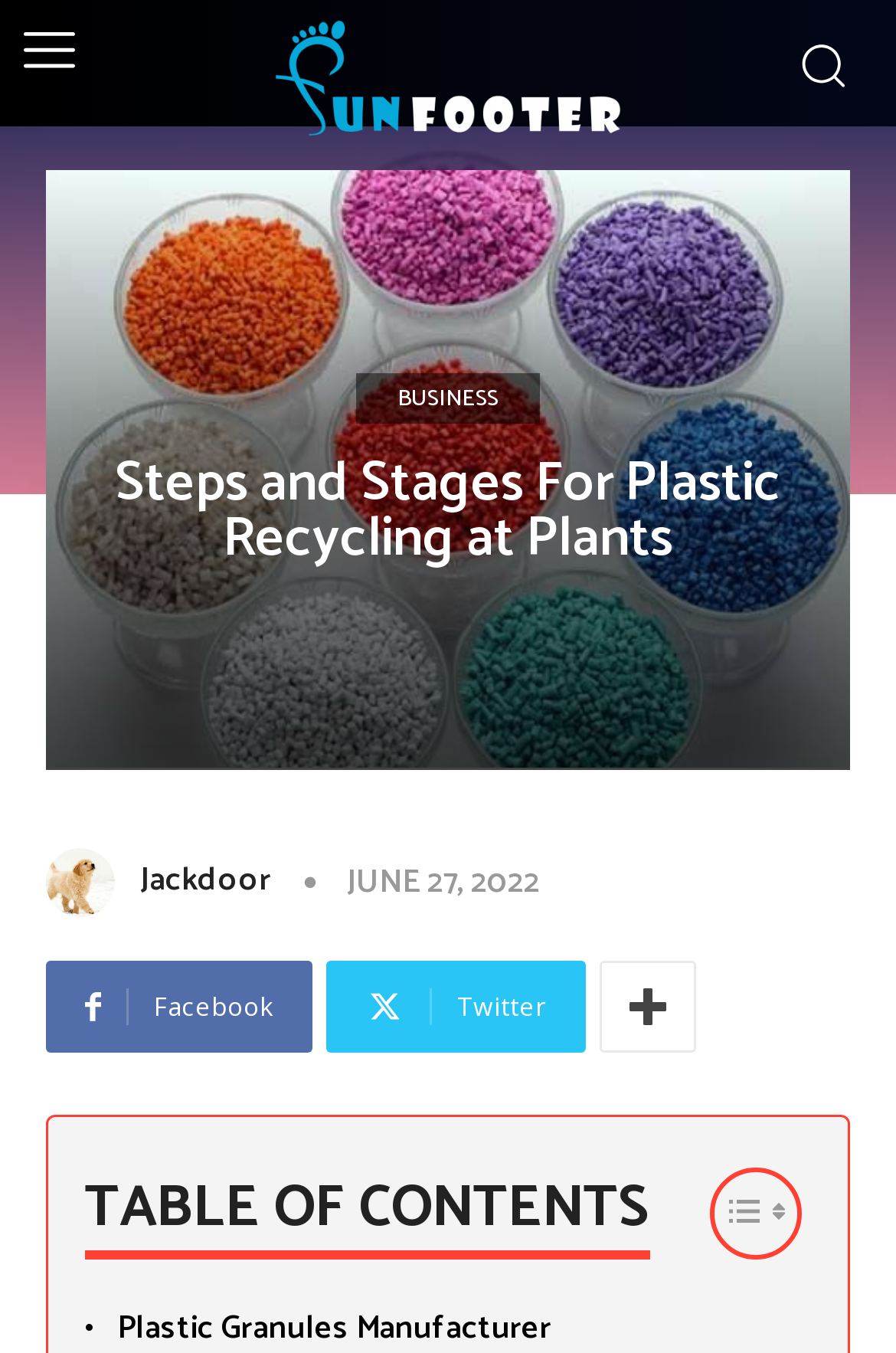Please find the bounding box for the following UI element description. Provide the coordinates in (top-left x, top-left y, bottom-right x, bottom-right y) format, with values between 0 and 1: Toggle

[0.792, 0.863, 0.895, 0.931]